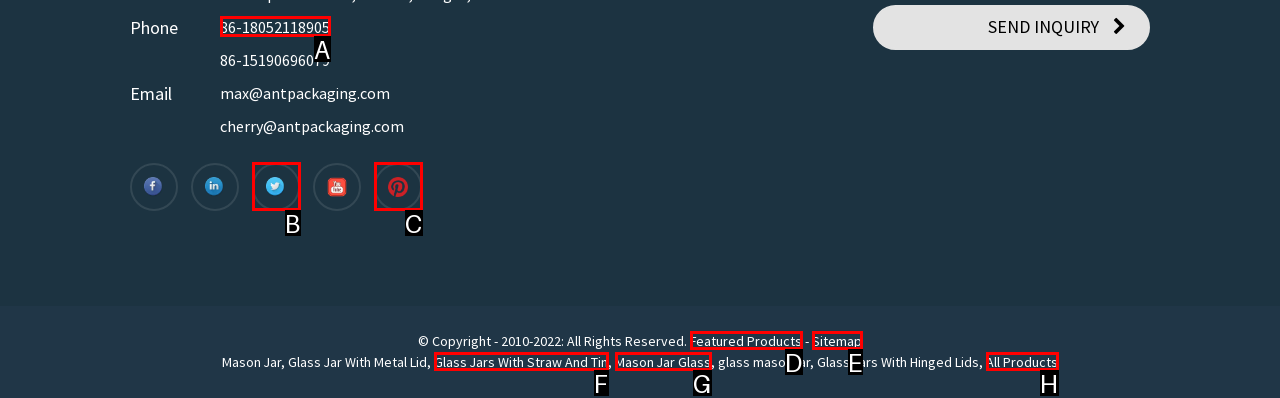Based on the description: Featured Products, select the HTML element that best fits. Reply with the letter of the correct choice from the options given.

D